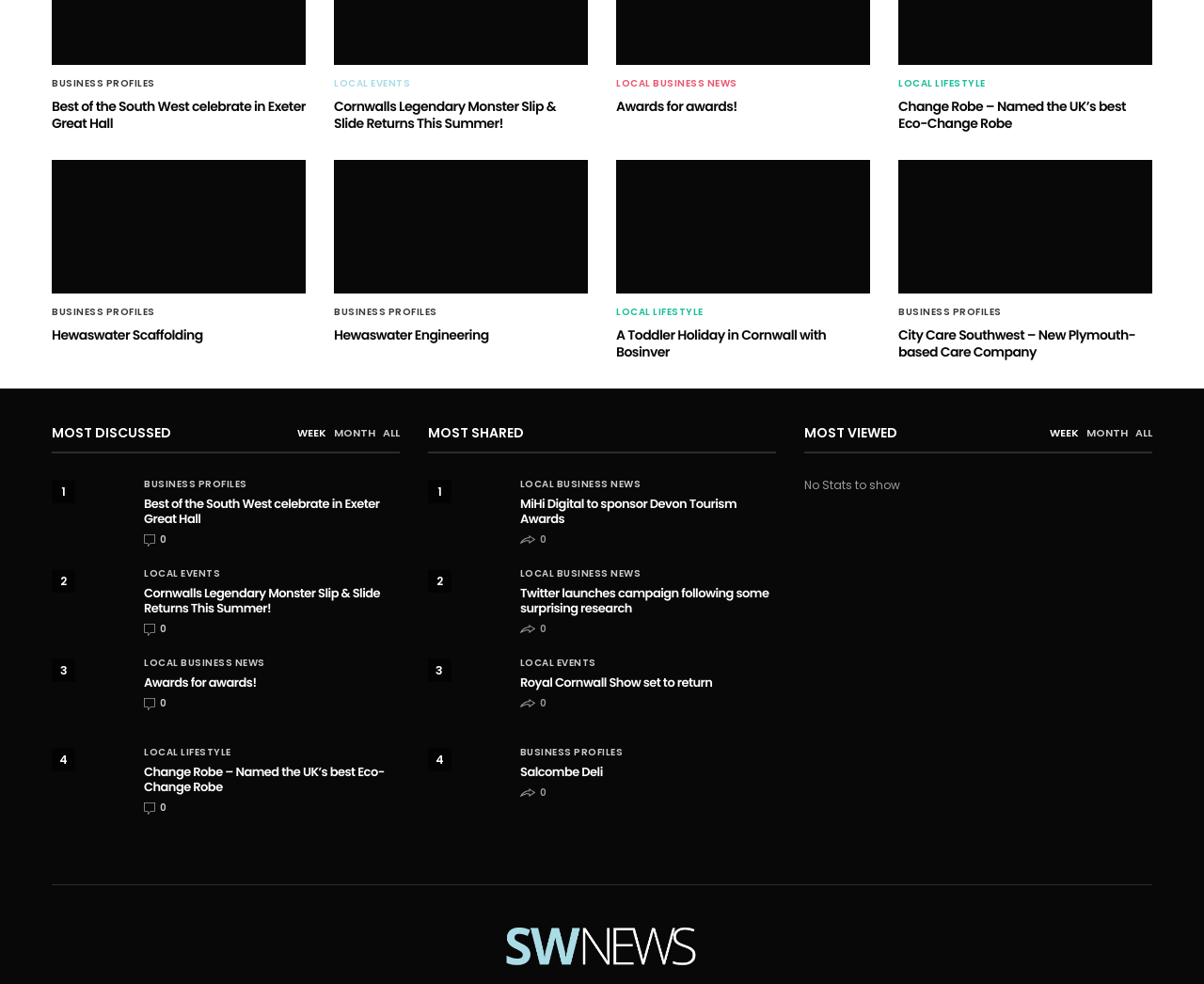What type of company is City Care Southwest?
Could you answer the question in a detailed manner, providing as much information as possible?

Based on the article heading 'City Care Southwest – New Plymouth-based Care Company', it can be inferred that City Care Southwest is a care company, possibly providing healthcare or social care services.